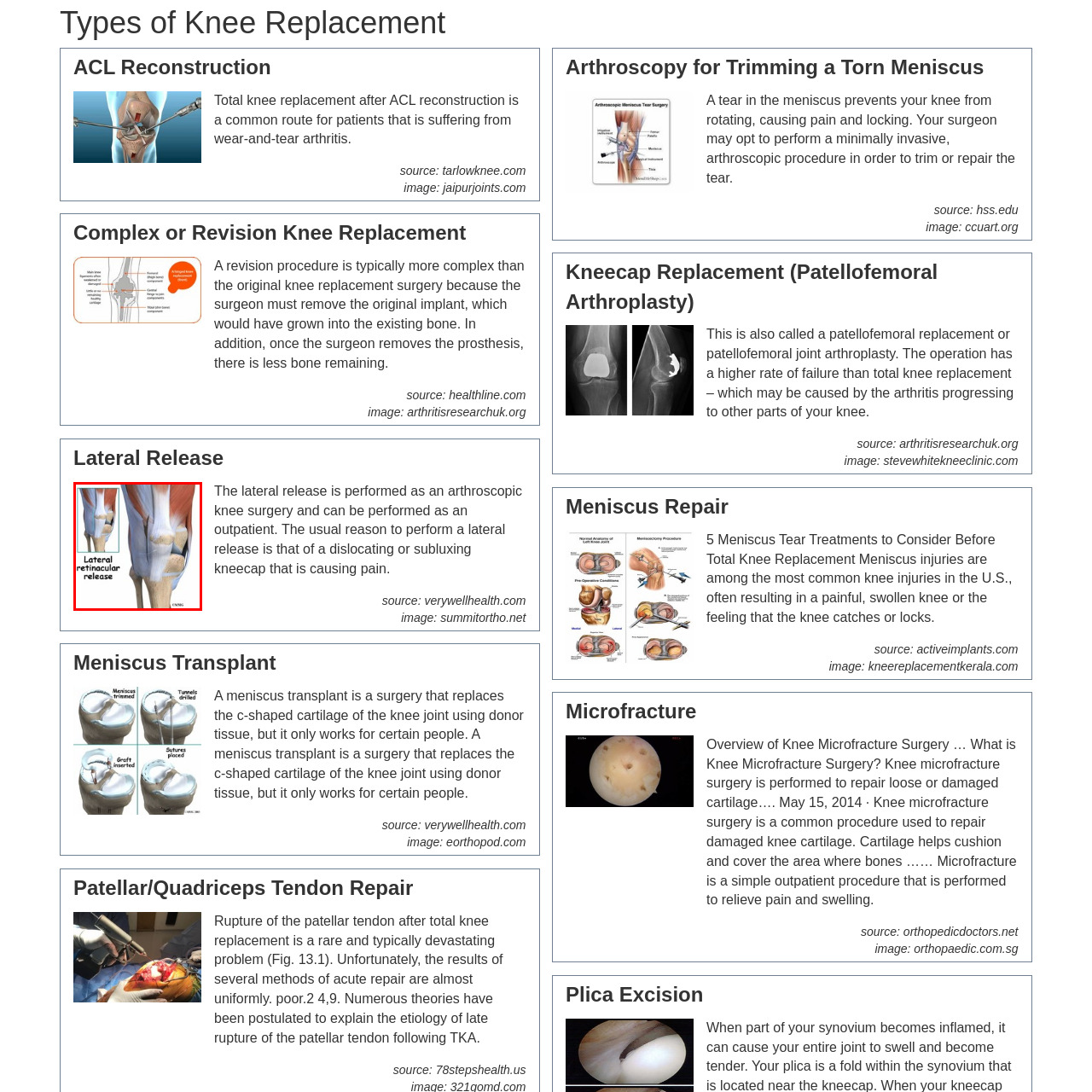What part of the body is focused on in the diagram?
Look at the area highlighted by the red bounding box and answer the question in detail, drawing from the specifics shown in the image.

The caption clearly states that the anatomical focus of the diagram is on the knee joint, showcasing the surrounding muscles and the specific area addressed during the Lateral Retinacular Release procedure.